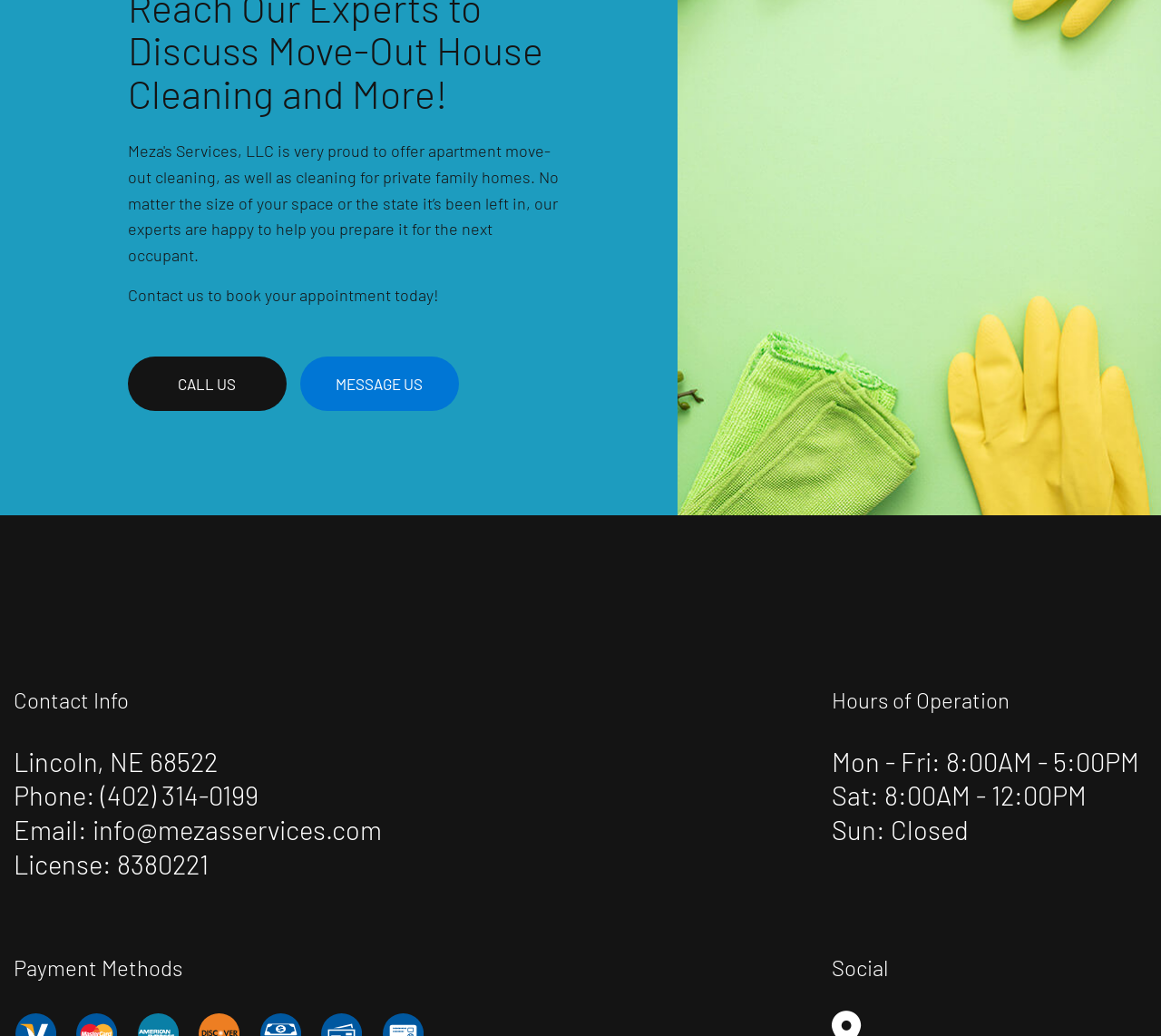Please determine the bounding box coordinates for the element with the description: "Call Us".

[0.11, 0.344, 0.247, 0.397]